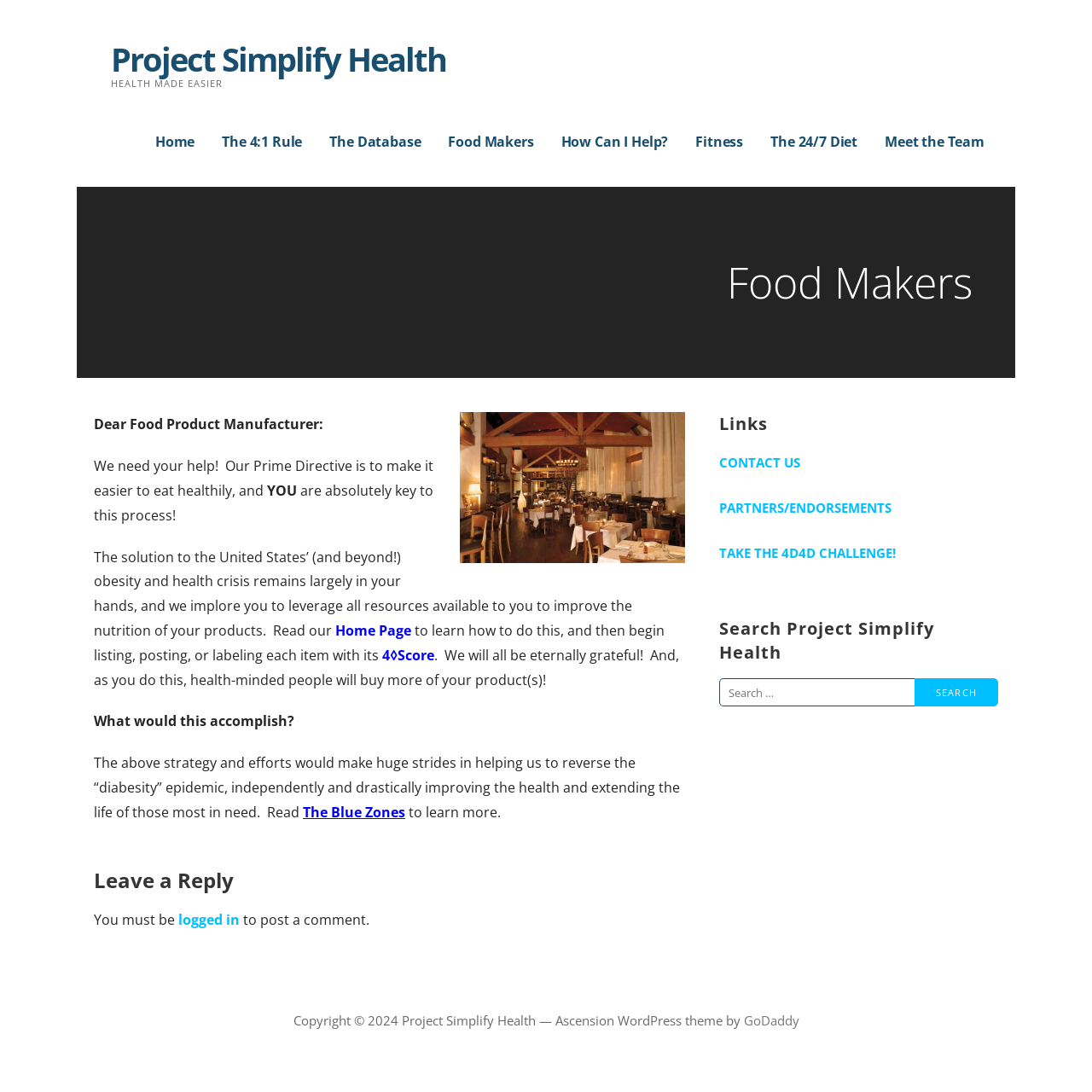Generate a detailed explanation of the webpage's features and information.

The webpage is about Food Makers and Project Simplify Health. At the top, there is a link to "Project Simplify Health" and a heading "HEALTH MADE EASIER". Below this, there is a navigation menu with 7 links: "Home", "The 4:1 Rule", "The Database", "Food Makers", "How Can I Help?", "Fitness", and "The 24/7 Diet". 

To the right of the navigation menu, there is a main section with a heading "Food Makers". This section contains an article with several paragraphs of text. The text is an open letter to food product manufacturers, urging them to improve the nutrition of their products to help combat the obesity and health crisis. The letter includes links to the "Home Page" and "4◊Score" for more information.

Below the article, there is a section with a heading "Leave a Reply", where users can post a comment. However, they must be logged in to do so.

To the right of the main section, there is a complementary section with a heading "Links". This section contains 3 links: "CONTACT US", "PARTNERS/ENDORSEMENTS", and "TAKE THE 4D4D CHALLENGE!". Below this, there is a search function with a heading "Search Project Simplify Health", where users can search for specific content on the website.

At the very bottom of the page, there is a copyright notice with a link to "GoDaddy".